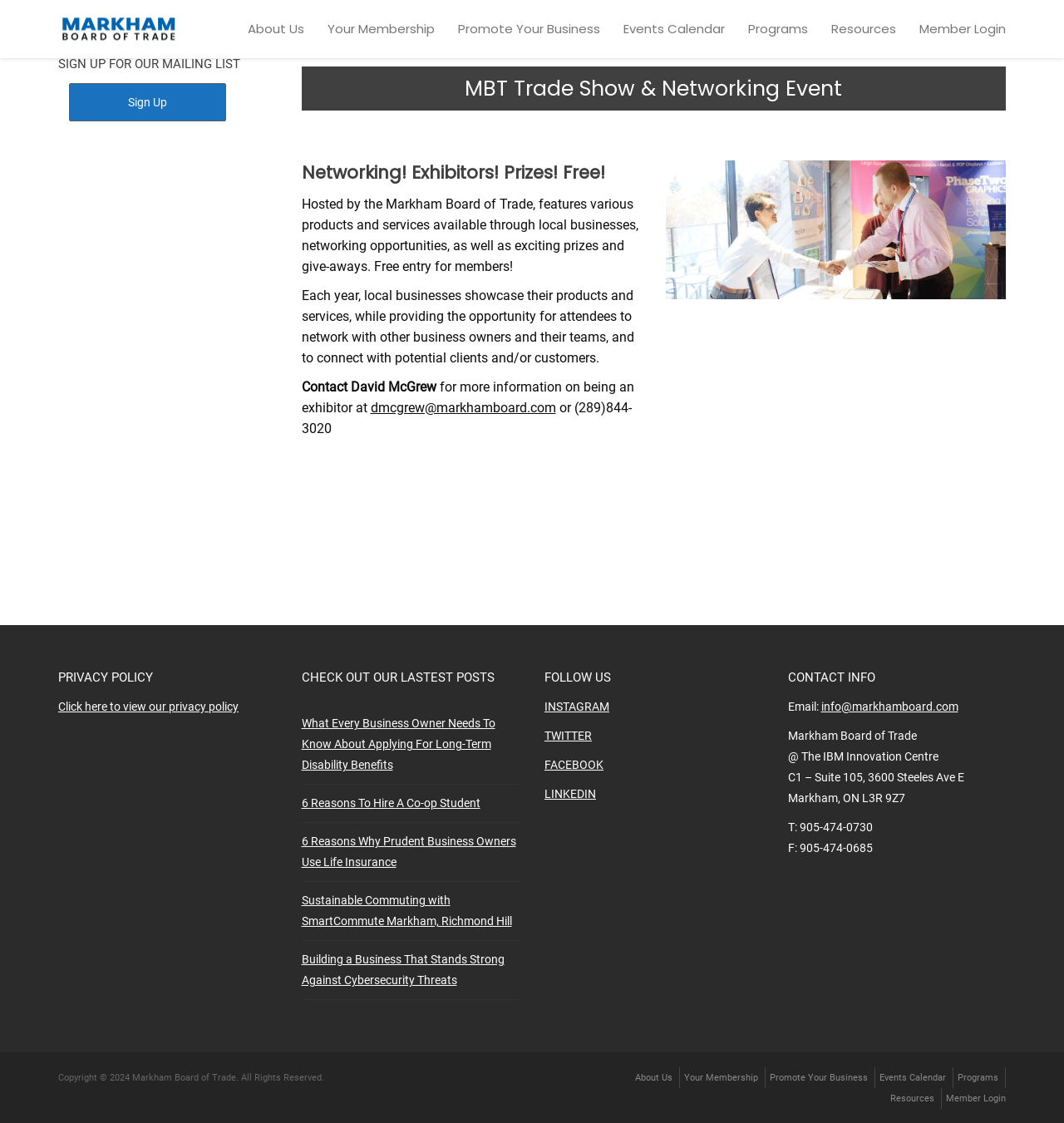What is the name of the organization hosting the trade show?
Please look at the screenshot and answer in one word or a short phrase.

Markham Board of Trade